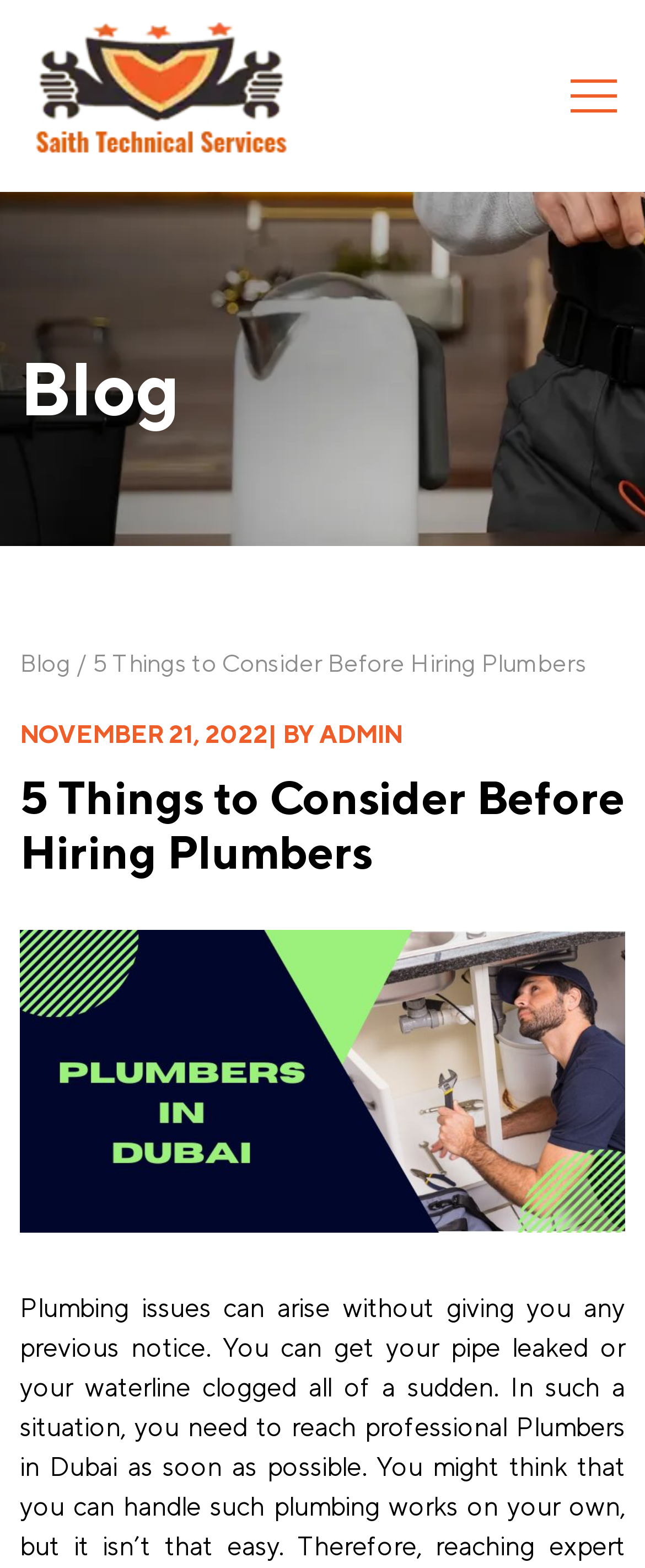Answer the question below using just one word or a short phrase: 
How many images are on the webpage?

2